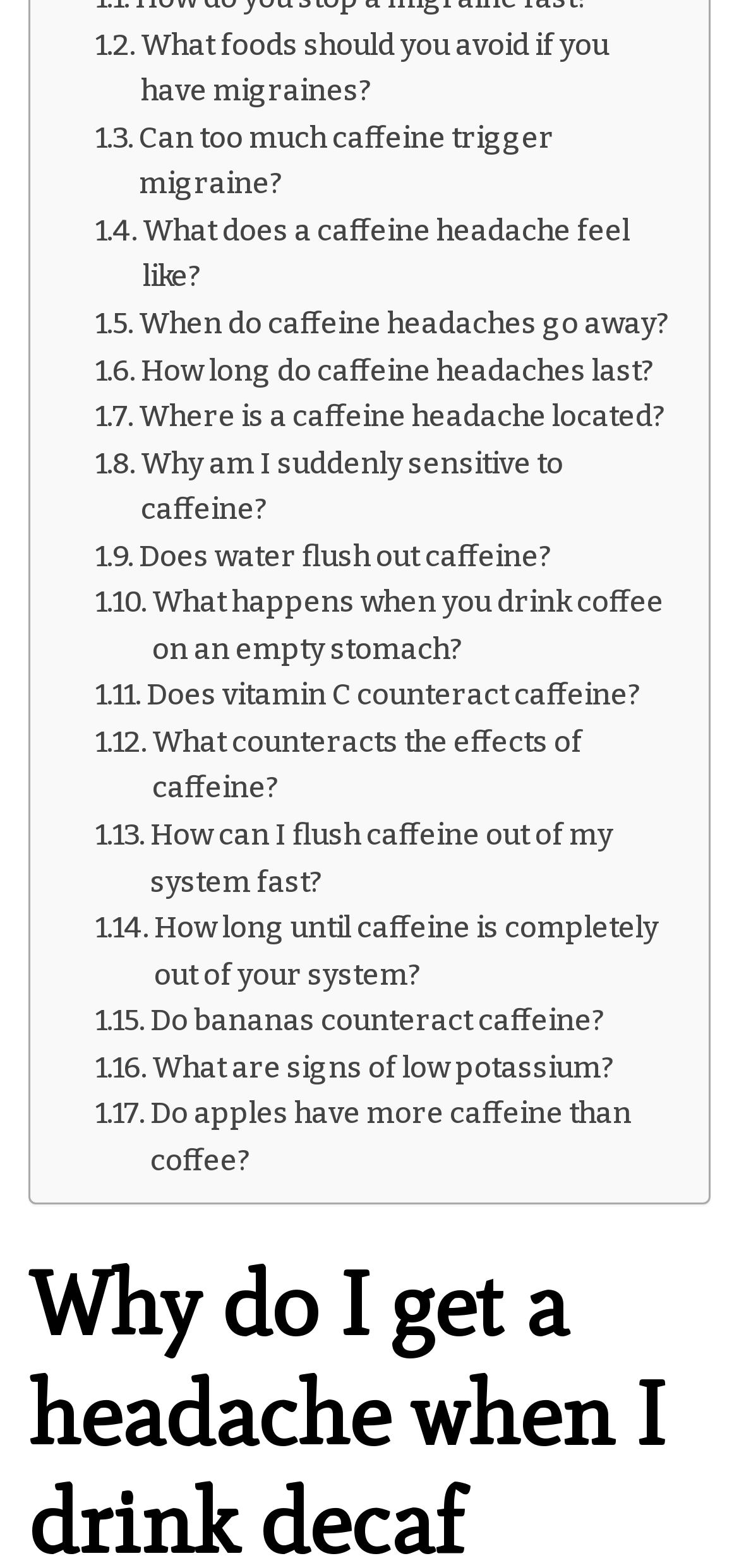Locate the bounding box coordinates of the clickable area needed to fulfill the instruction: "Learn how long caffeine headaches last".

[0.129, 0.222, 0.885, 0.251]